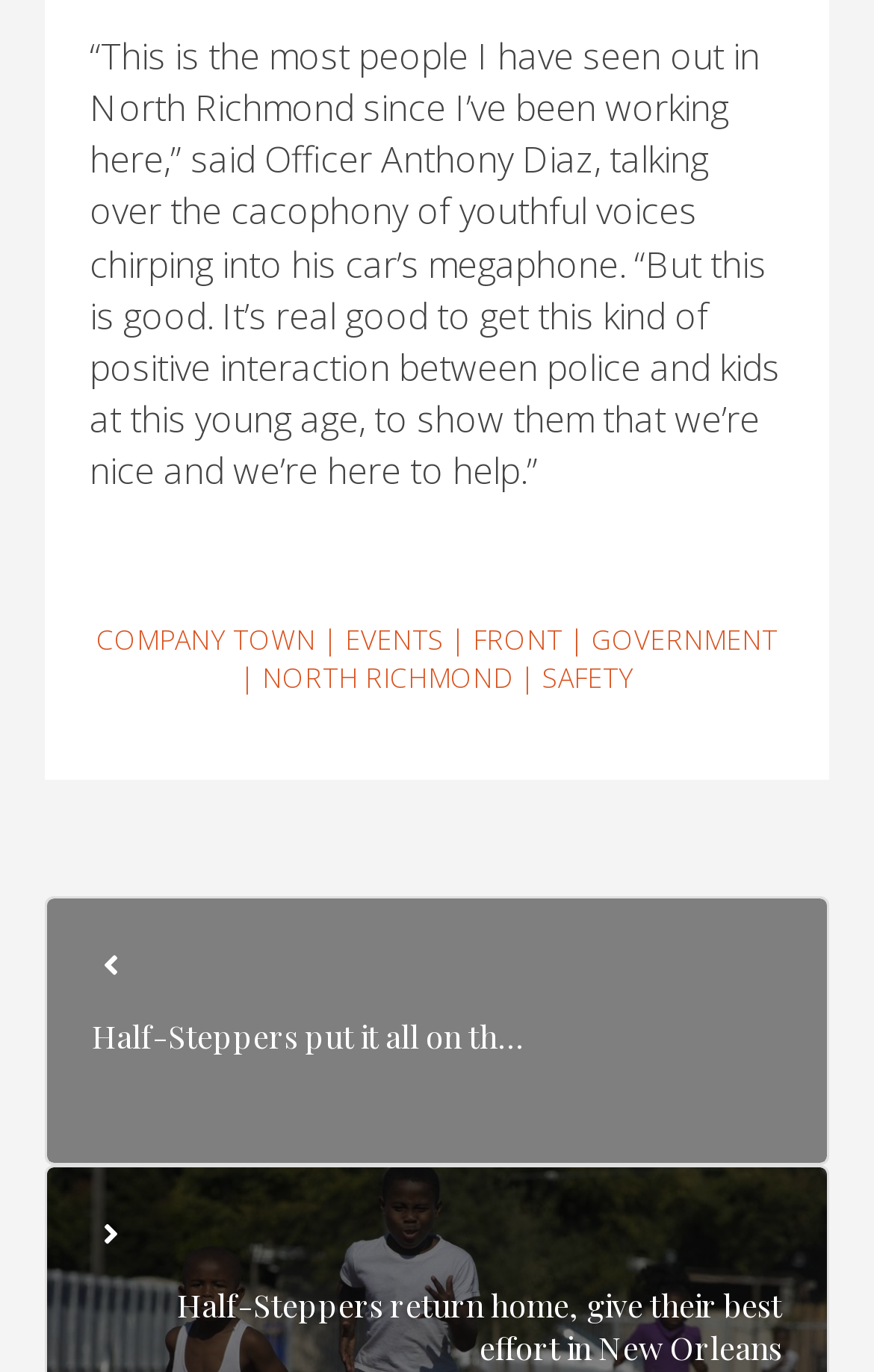Identify the bounding box for the UI element that is described as follows: "North Richmond".

[0.3, 0.481, 0.587, 0.508]